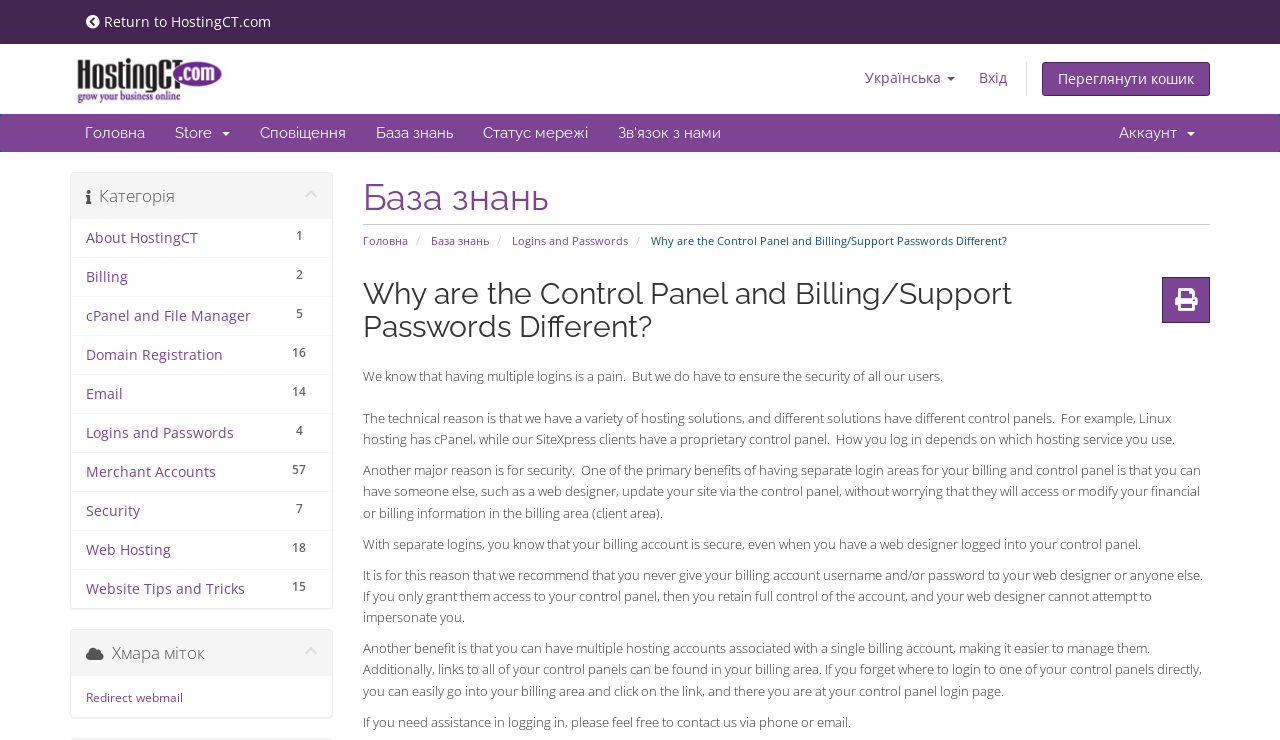Please find the bounding box coordinates of the clickable region needed to complete the following instruction: "View Ukrainian version". The bounding box coordinates must consist of four float numbers between 0 and 1, i.e., [left, top, right, bottom].

[0.668, 0.084, 0.754, 0.127]